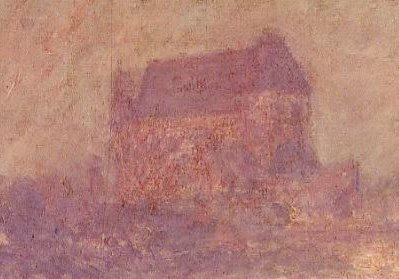What style of painting is characterized in the artwork?
Refer to the screenshot and respond with a concise word or phrase.

Impressionistic